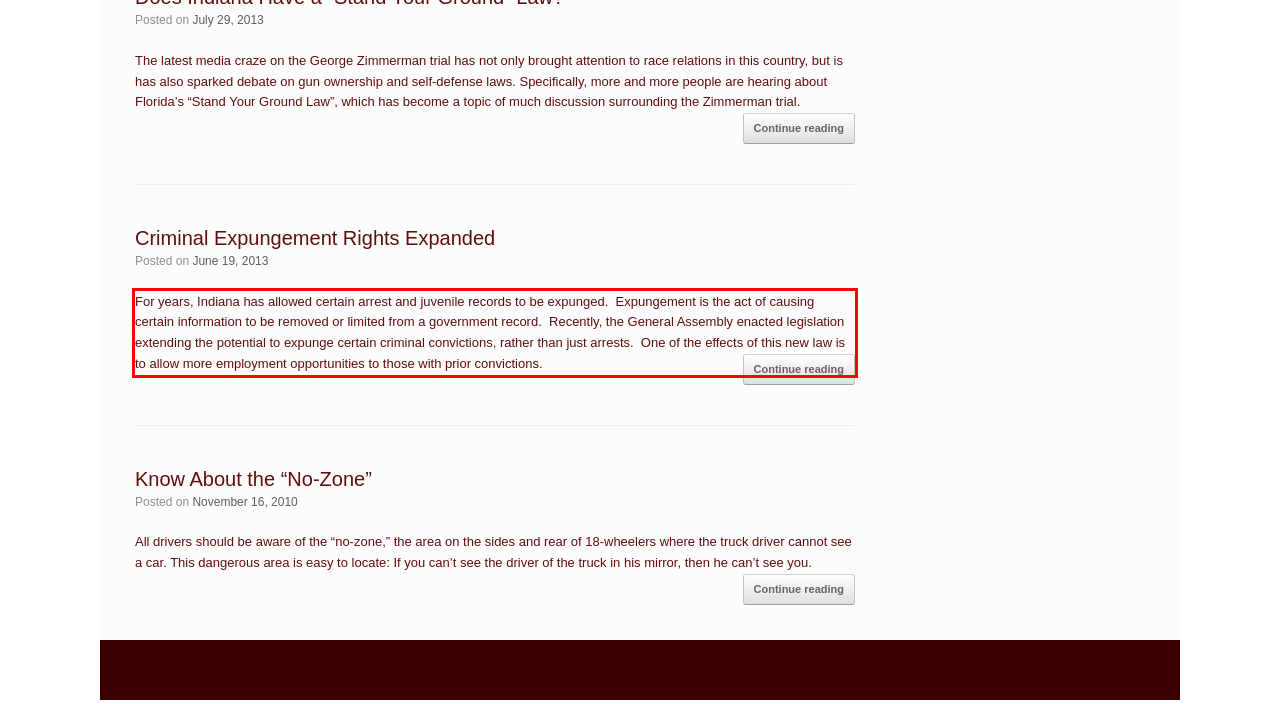Within the screenshot of a webpage, identify the red bounding box and perform OCR to capture the text content it contains.

For years, Indiana has allowed certain arrest and juvenile records to be expunged. Expungement is the act of causing certain information to be removed or limited from a government record. Recently, the General Assembly enacted legislation extending the potential to expunge certain criminal convictions, rather than just arrests. One of the effects of this new law is to allow more employment opportunities to those with prior convictions. Continue reading